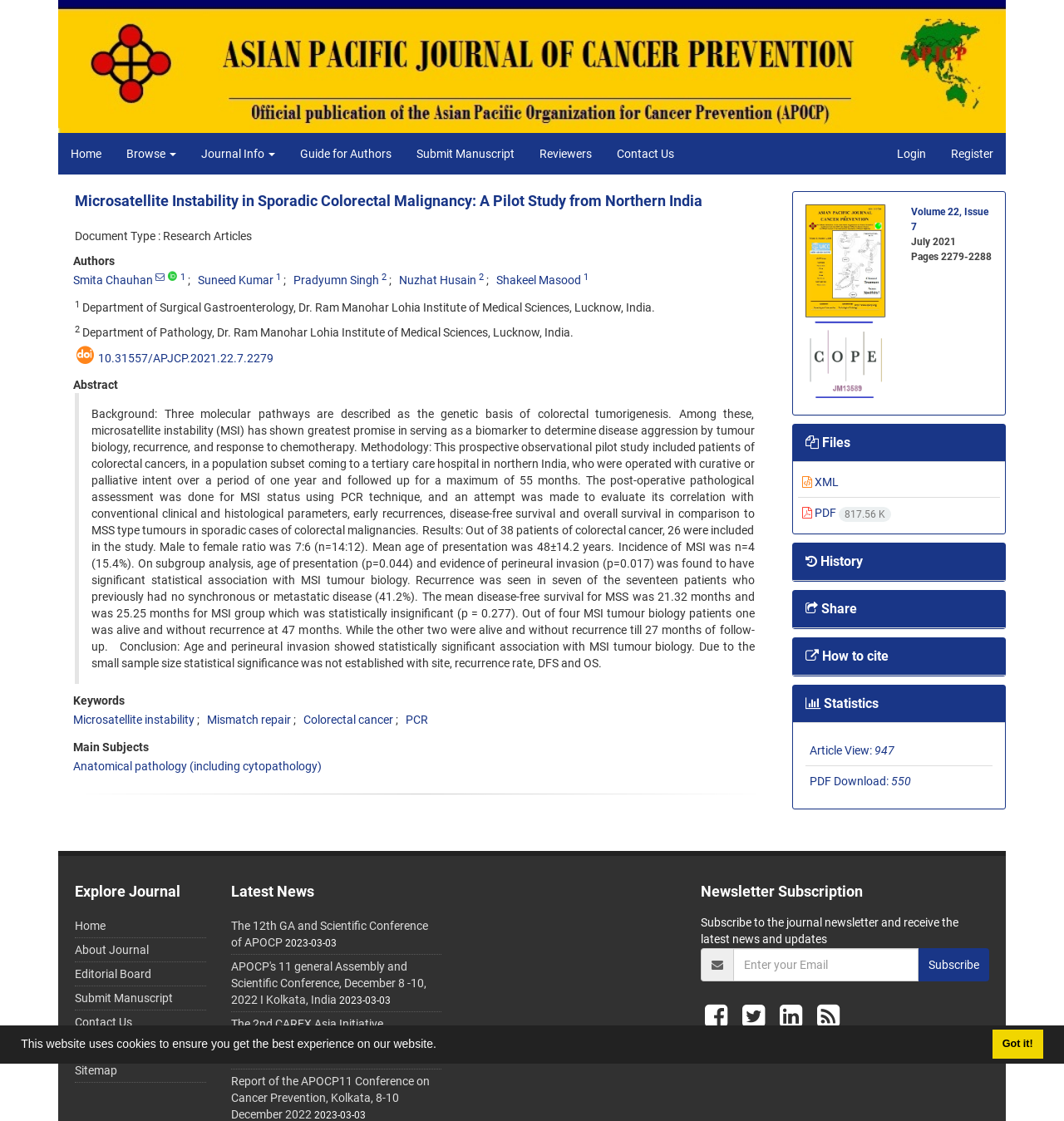Locate and extract the text of the main heading on the webpage.

Microsatellite Instability in Sporadic Colorectal Malignancy: A Pilot Study from Northern India